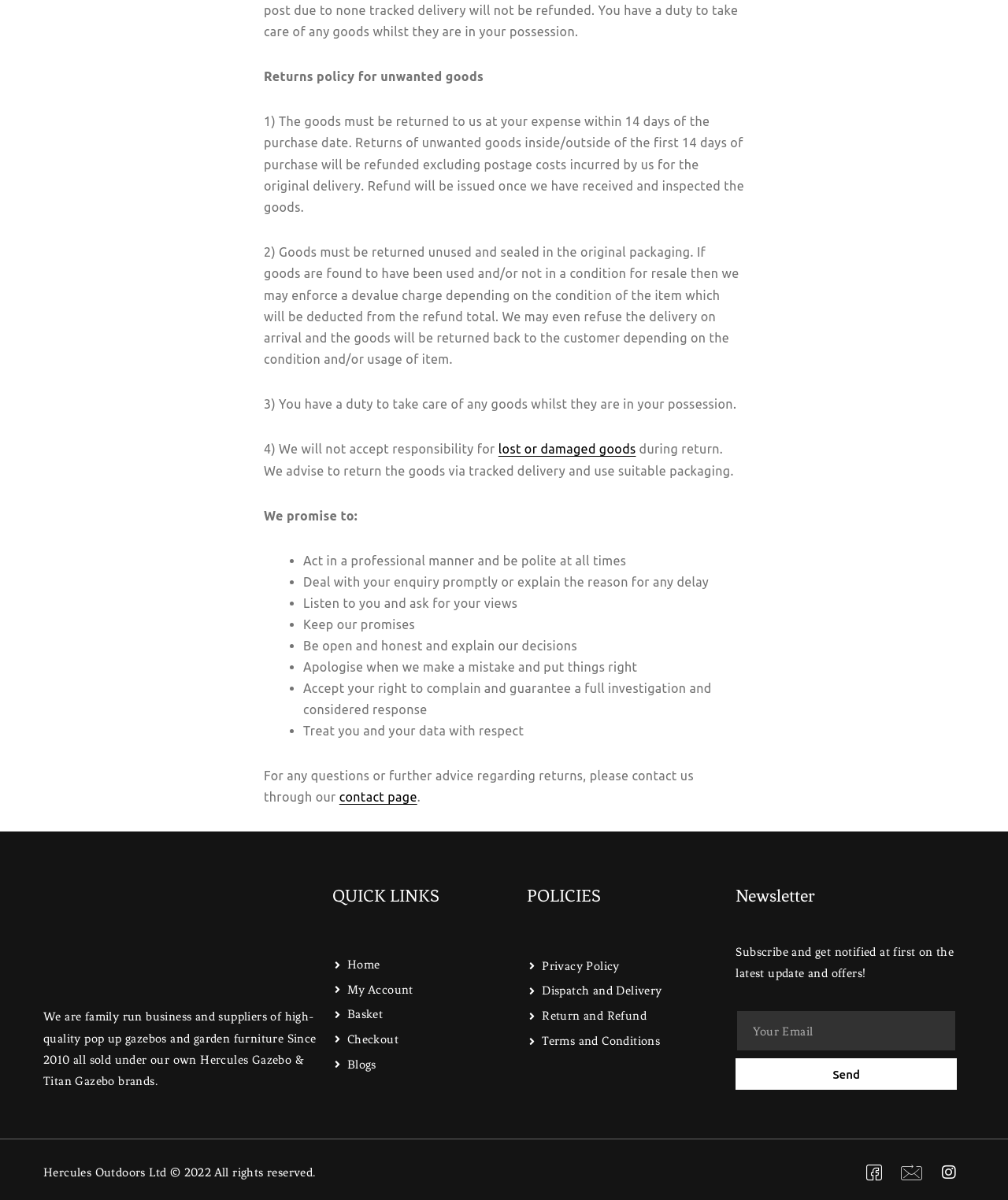Identify the bounding box coordinates for the UI element described as follows: contact page. Use the format (top-left x, top-left y, bottom-right x, bottom-right y) and ensure all values are floating point numbers between 0 and 1.

[0.337, 0.658, 0.414, 0.67]